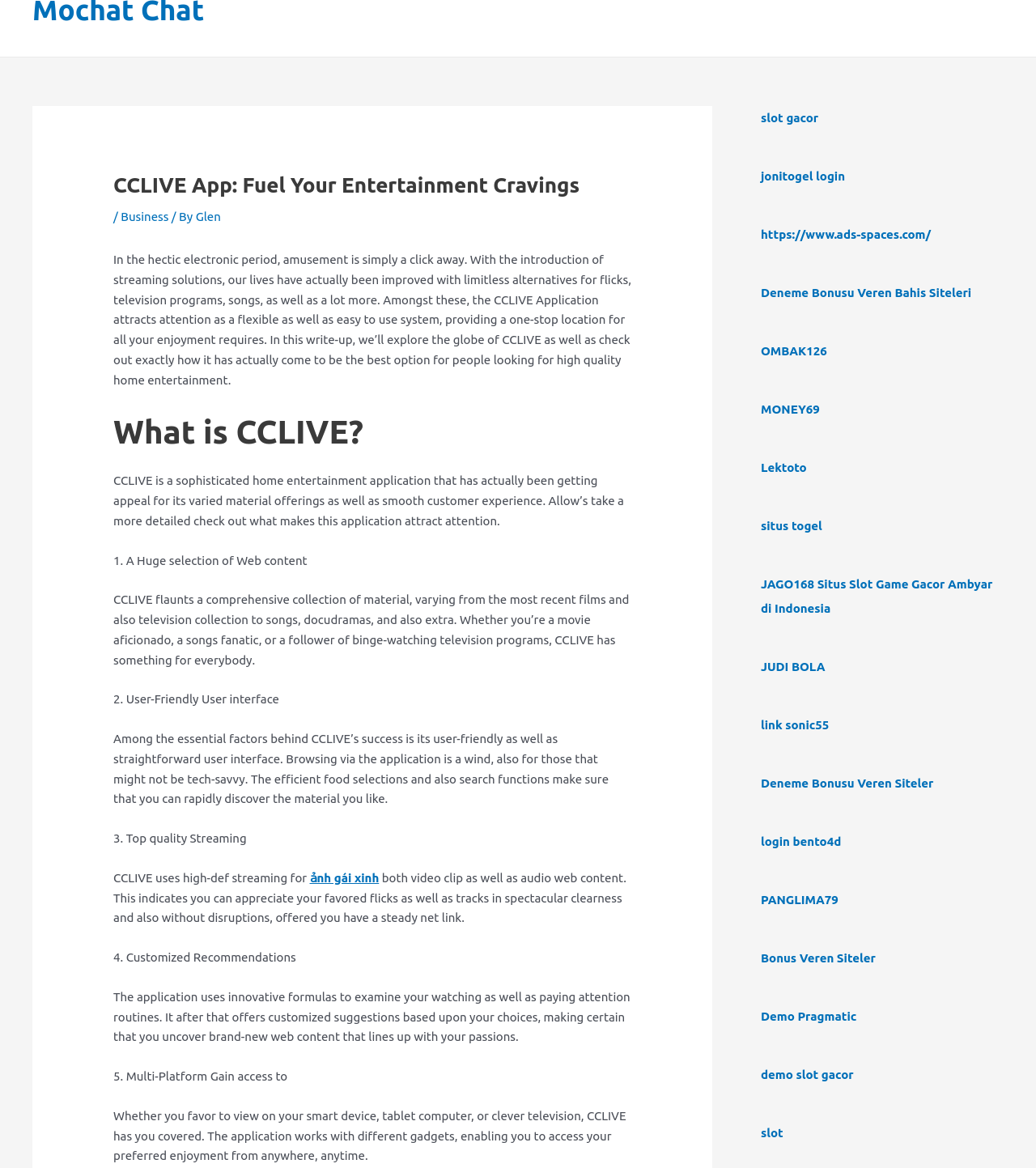Please identify the bounding box coordinates of the area I need to click to accomplish the following instruction: "Click on 'jonitogel login'".

[0.734, 0.146, 0.816, 0.158]